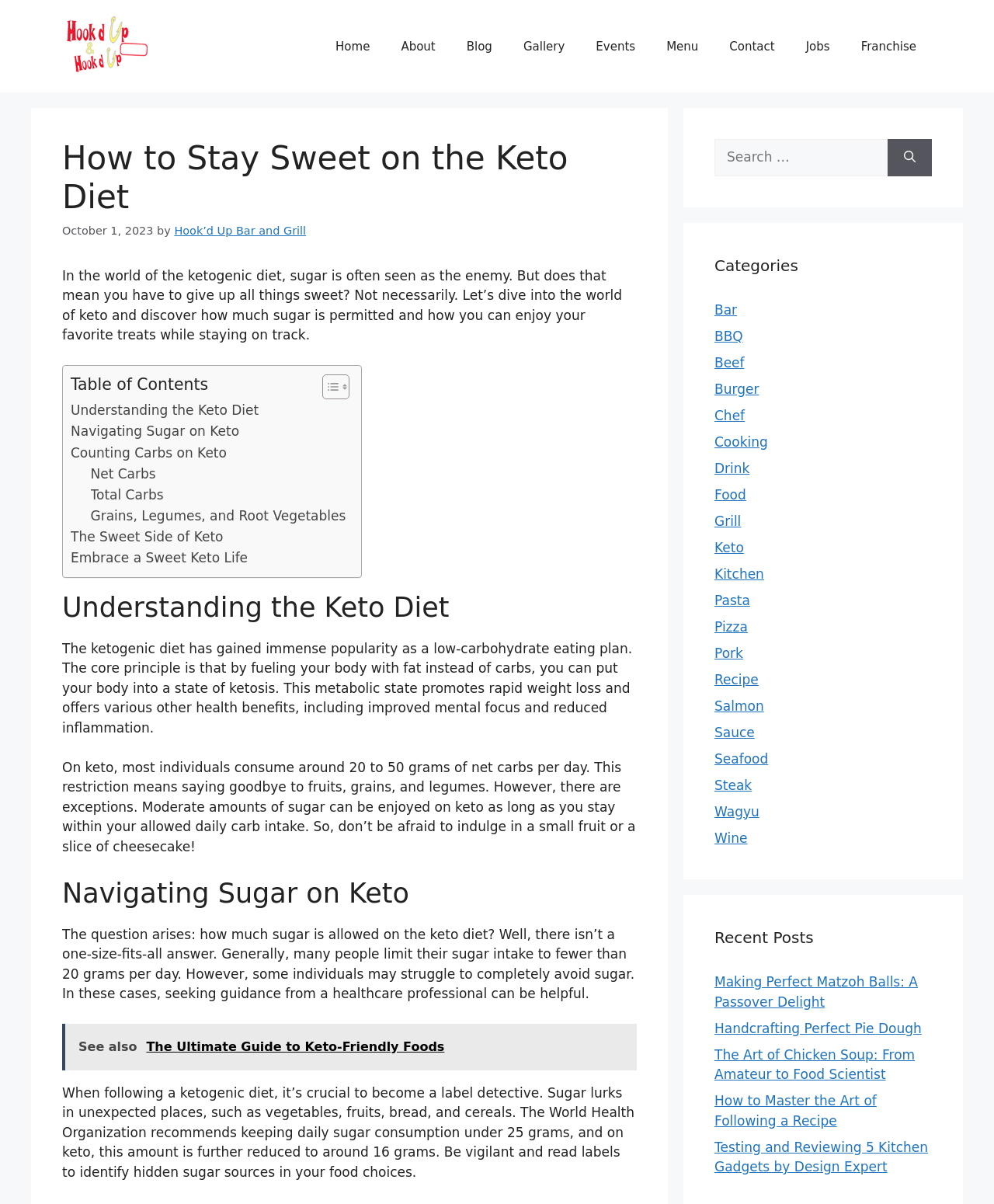Please provide the bounding box coordinate of the region that matches the element description: Family holidays. Coordinates should be in the format (top-left x, top-left y, bottom-right x, bottom-right y) and all values should be between 0 and 1.

None